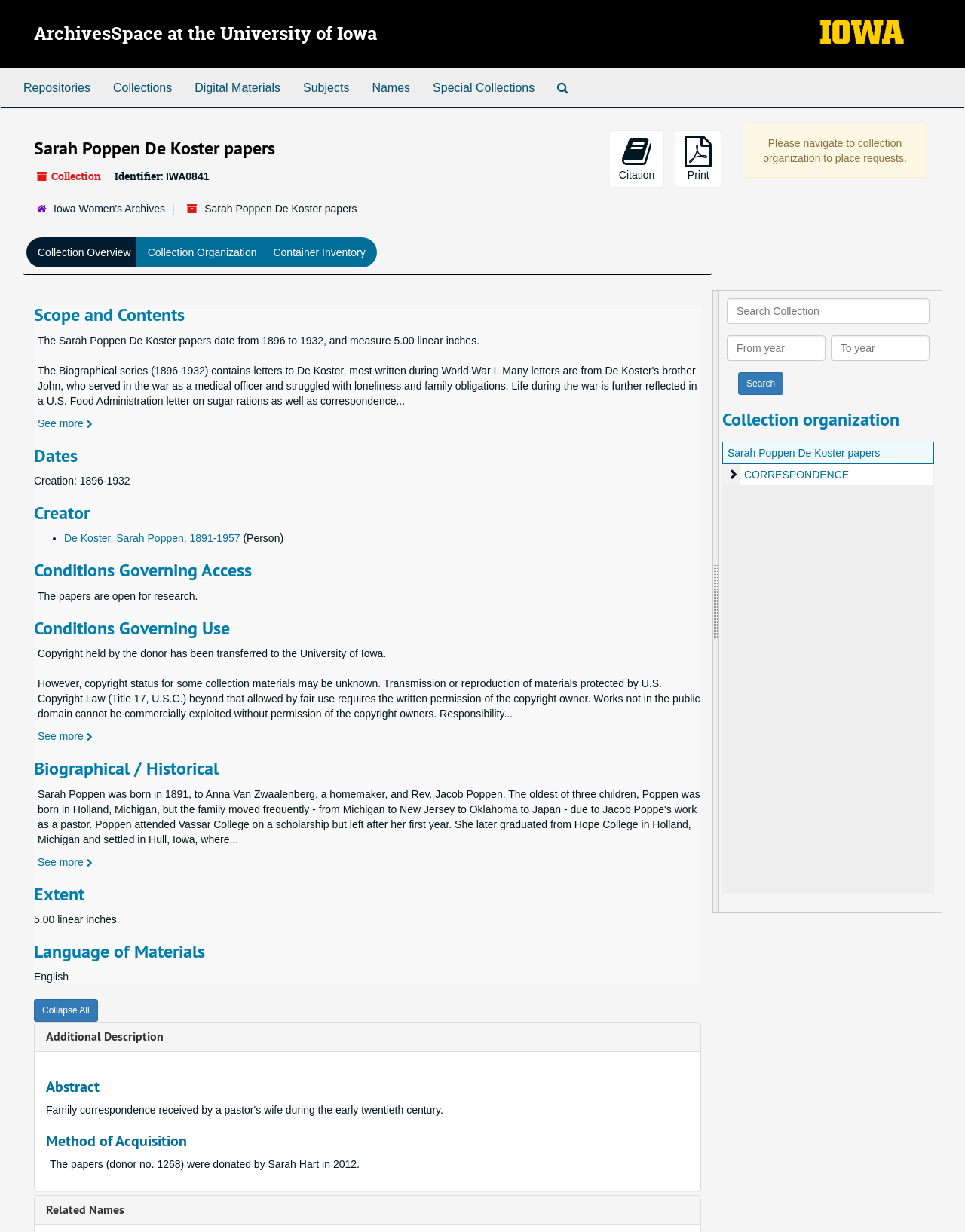Show the bounding box coordinates for the HTML element as described: "Search The Archives".

[0.566, 0.056, 0.601, 0.087]